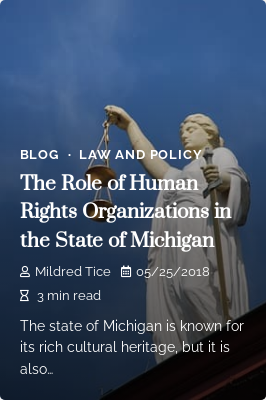Describe every aspect of the image in detail.

The image features a statue, symbolizing justice and law, prominently displayed against a clear blue sky. It represents the theme of human rights and advocacy in Michigan, aligning with the blog post titled "The Role of Human Rights Organizations in the State of Michigan." This post, authored by Mildred Tice and dated May 25, 2018, emphasizes Michigan's rich cultural heritage while addressing the significant role organizations play in ensuring housing rights and promoting social justice. The accompanying text indicates a brief read time of three minutes, inviting readers to explore the critical issues surrounding housing and equity in the state.